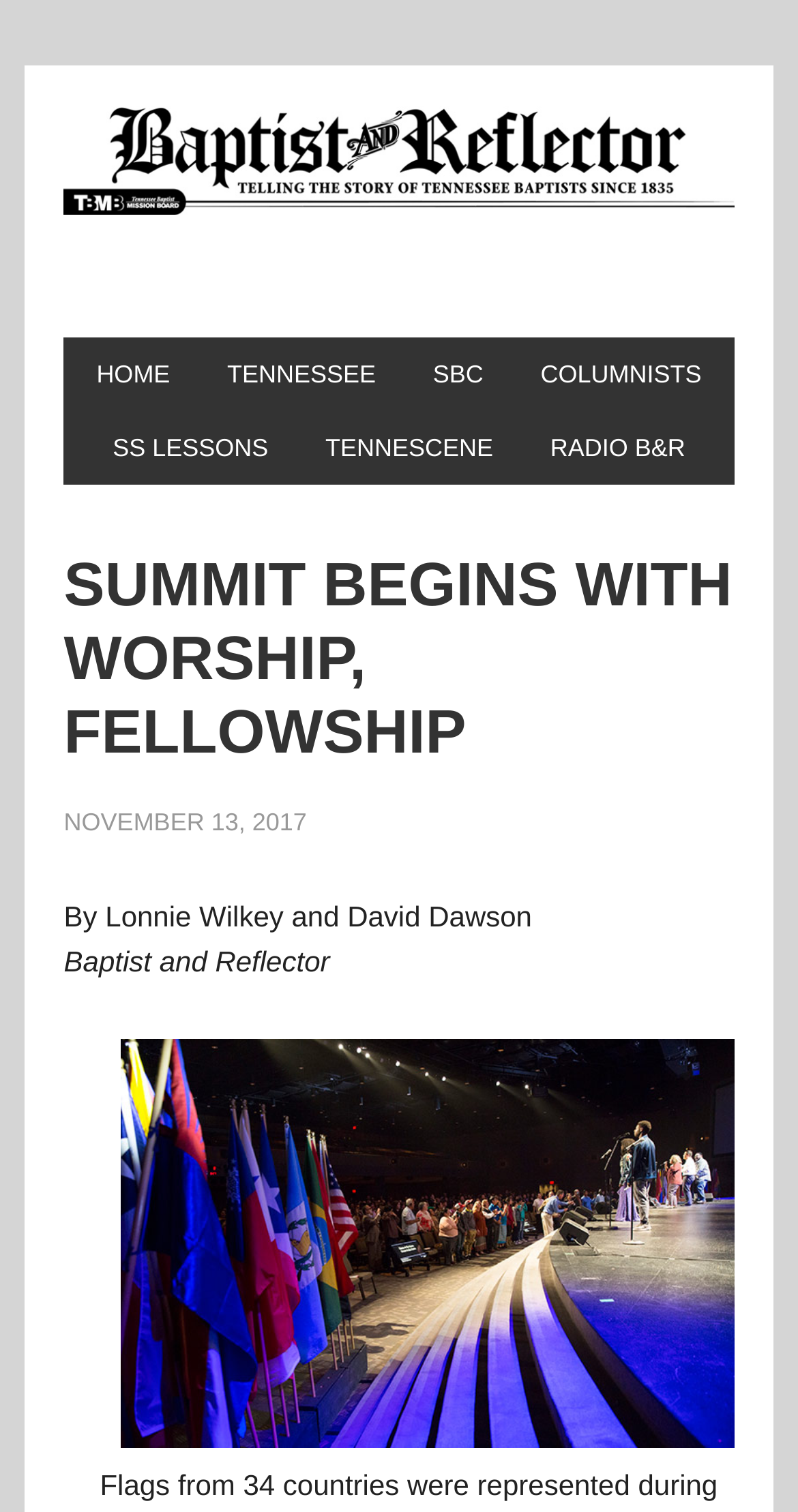Indicate the bounding box coordinates of the clickable region to achieve the following instruction: "go to HOME page."

[0.09, 0.223, 0.244, 0.272]